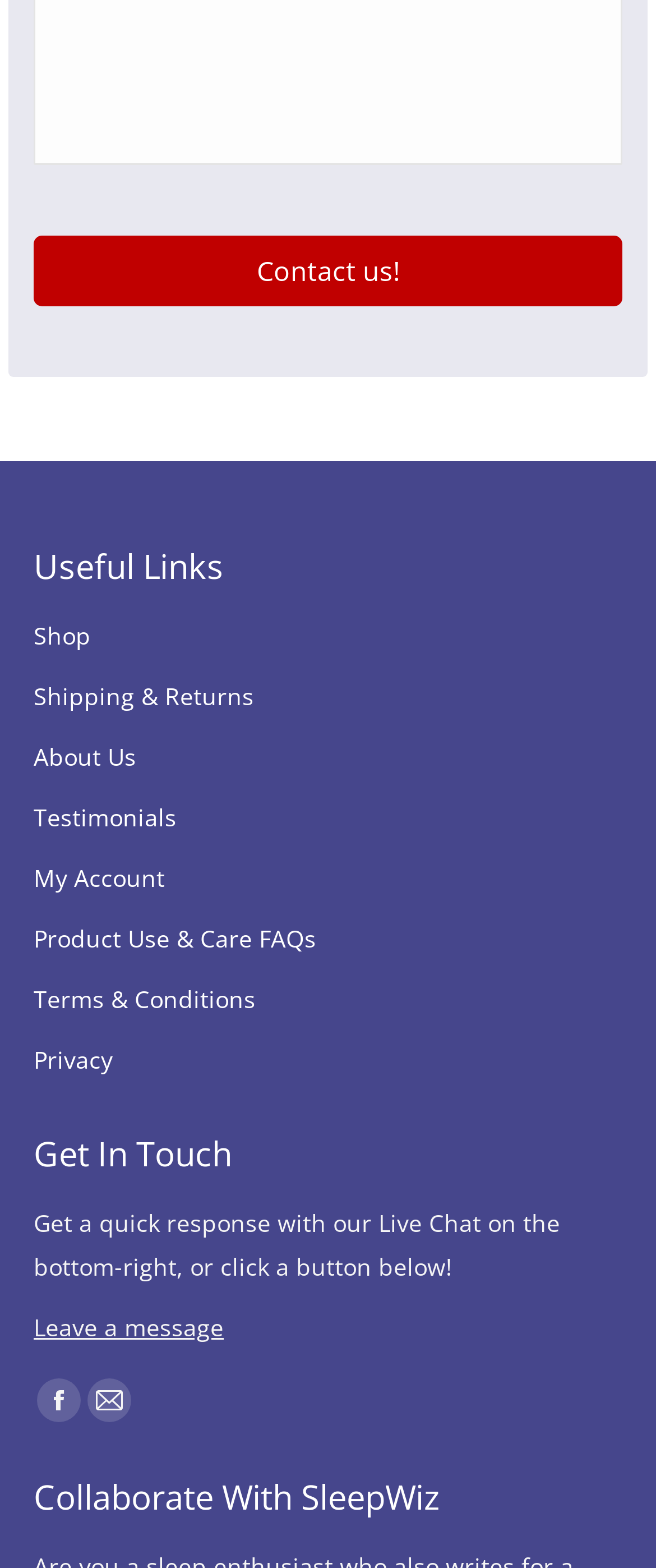Provide the bounding box coordinates of the area you need to click to execute the following instruction: "Follow on Facebook".

None